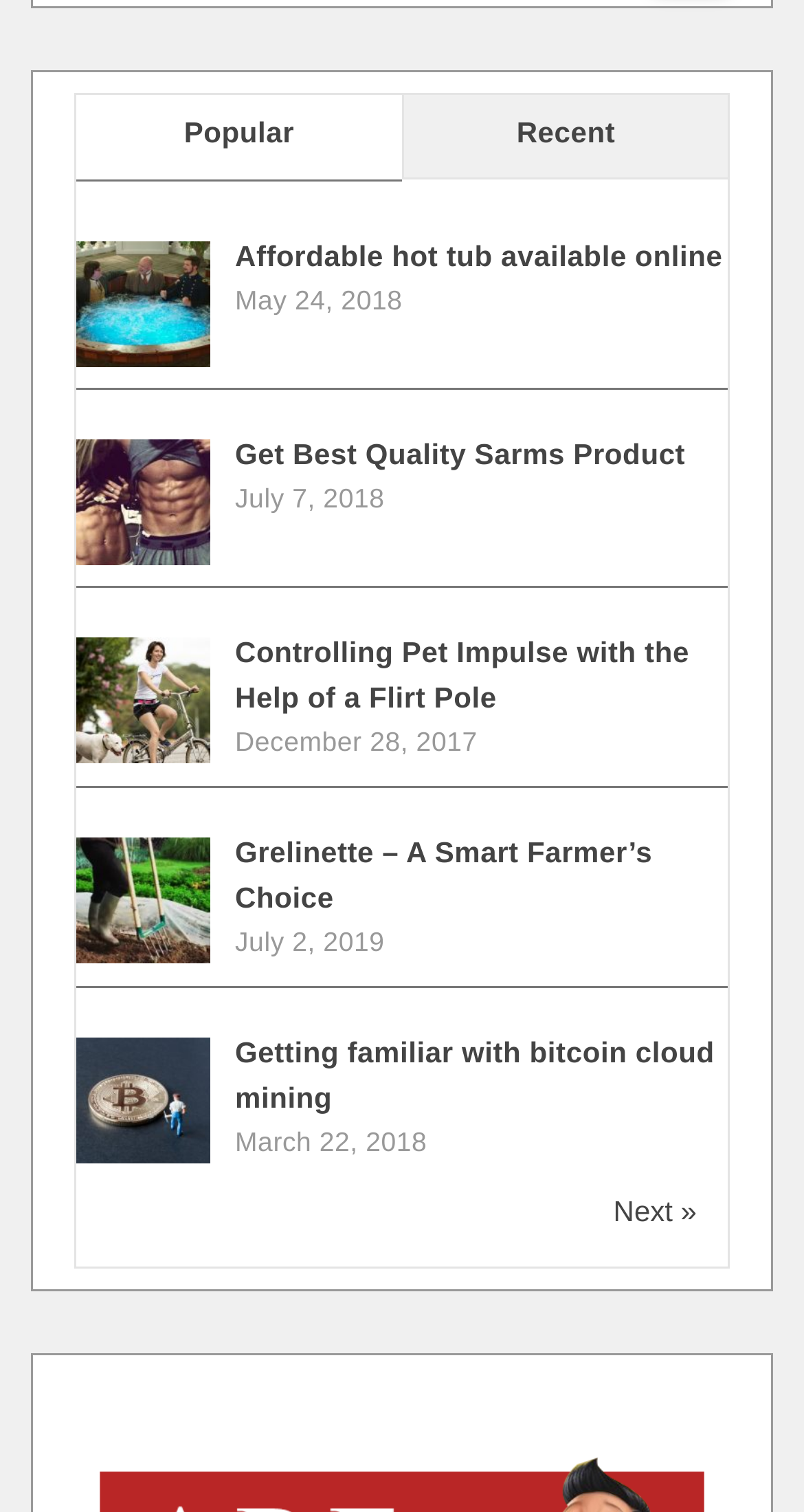Please specify the bounding box coordinates of the clickable section necessary to execute the following command: "go to home page".

None